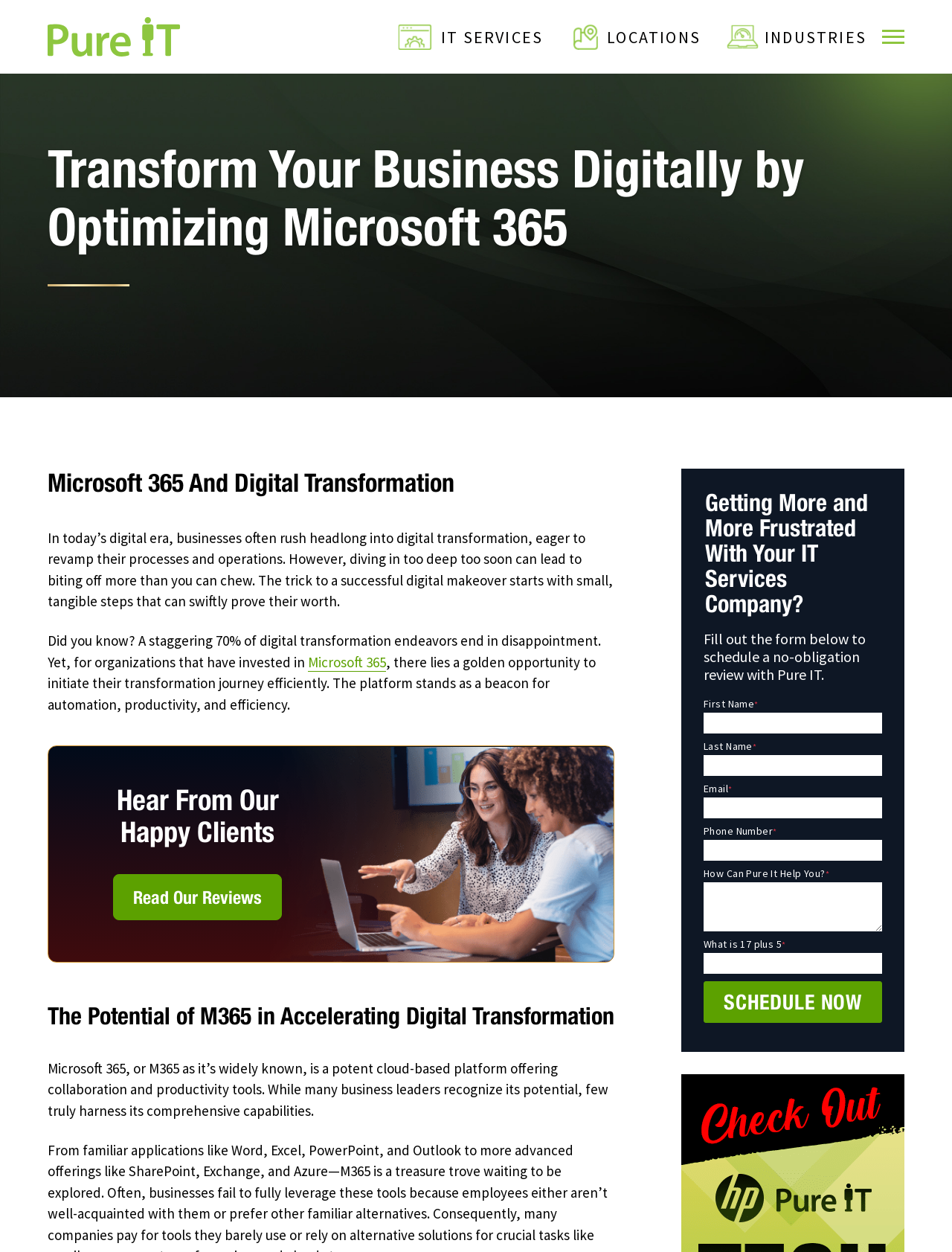Please respond in a single word or phrase: 
How many industries does Pure IT serve?

6